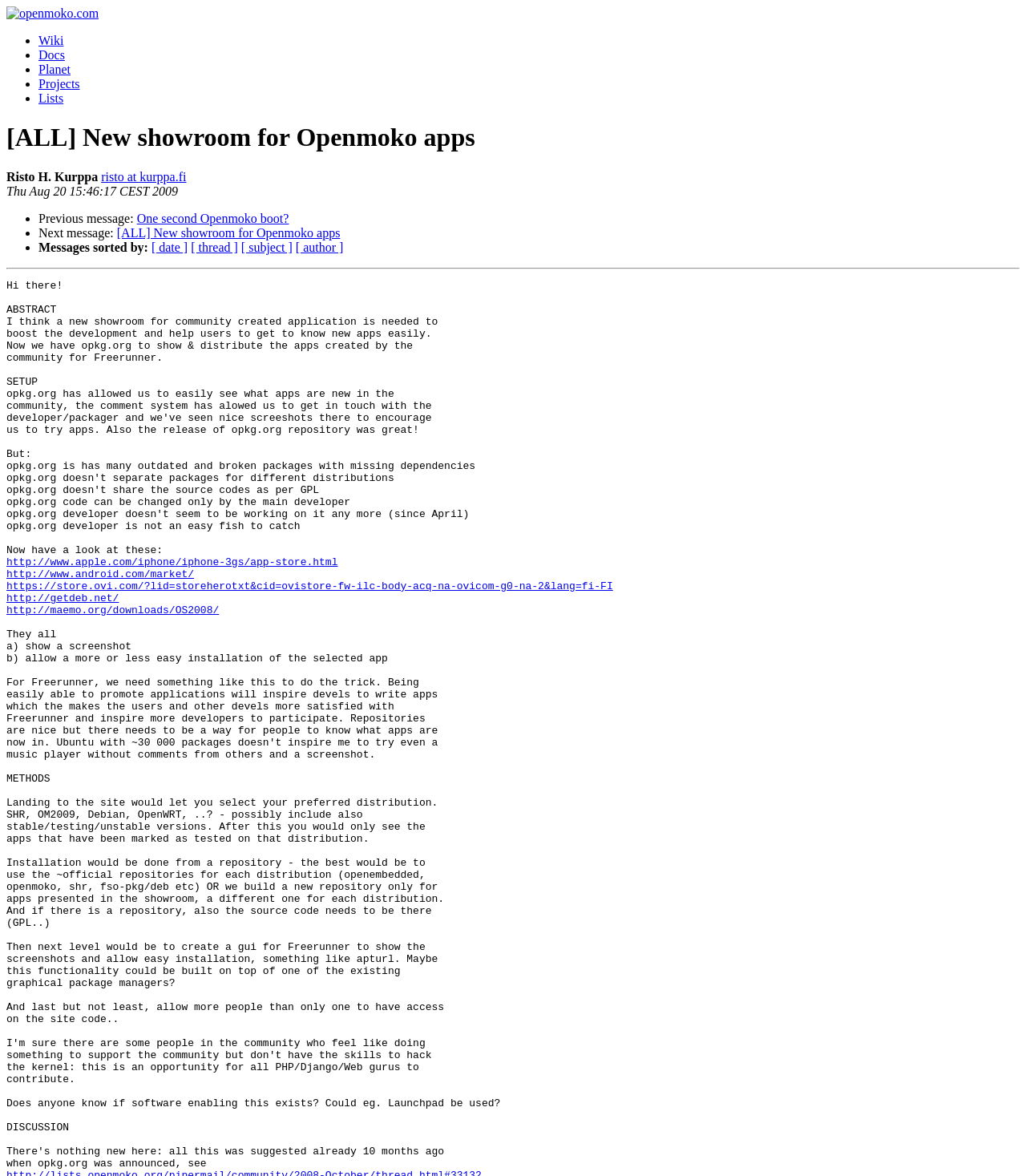What is the date of the message?
Give a one-word or short-phrase answer derived from the screenshot.

Thu Aug 20 15:46:17 CEST 2009